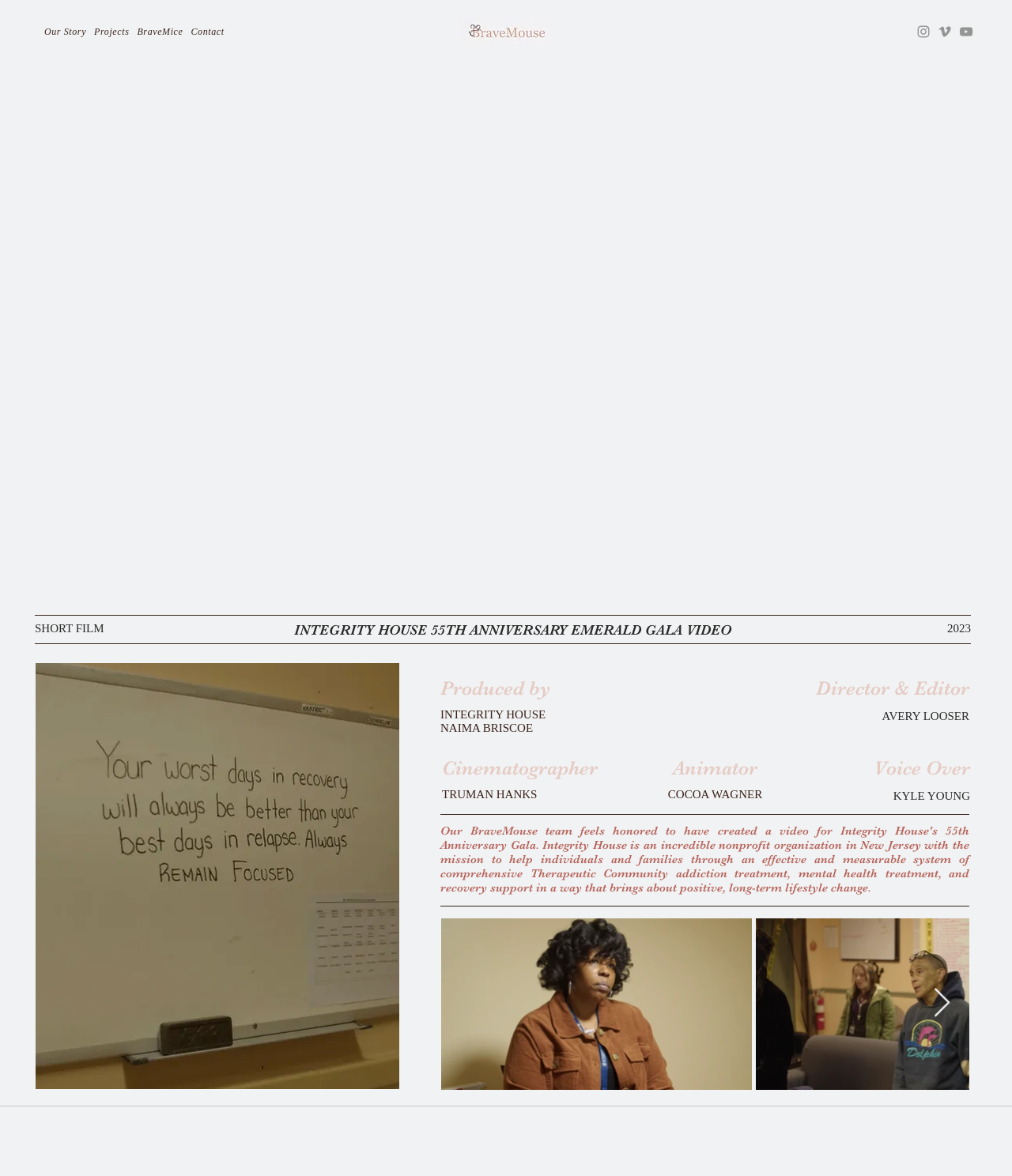Based on the element description: "Music", identify the UI element and provide its bounding box coordinates. Use four float numbers between 0 and 1, [left, top, right, bottom].

None